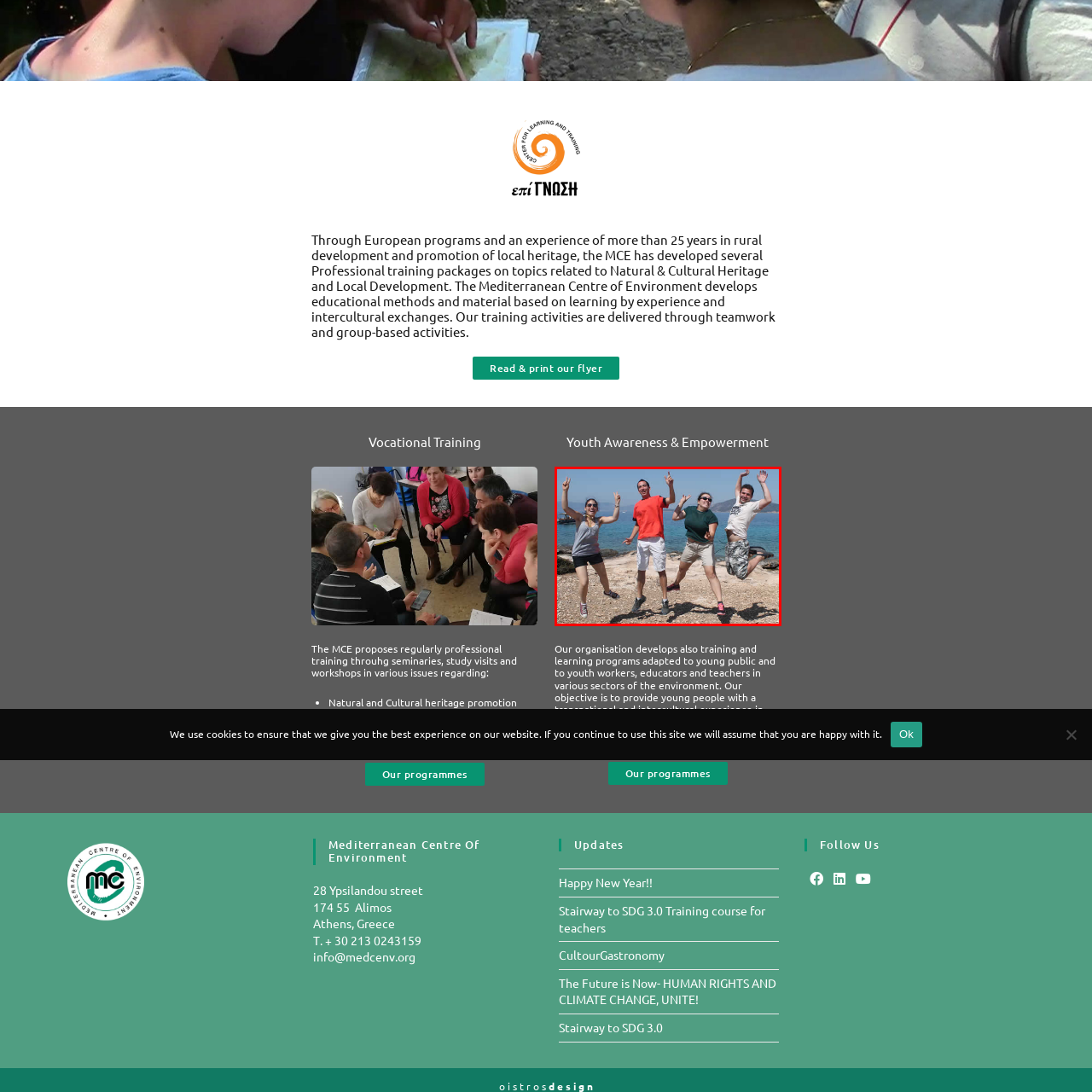What is the type of day depicted in the background?
Focus on the image highlighted by the red bounding box and give a comprehensive answer using the details from the image.

The caption describes the background as 'a stunning view of the water and distant mountains, highlighting a sunny day perfect for outdoor activities', which indicates that the day is sunny.